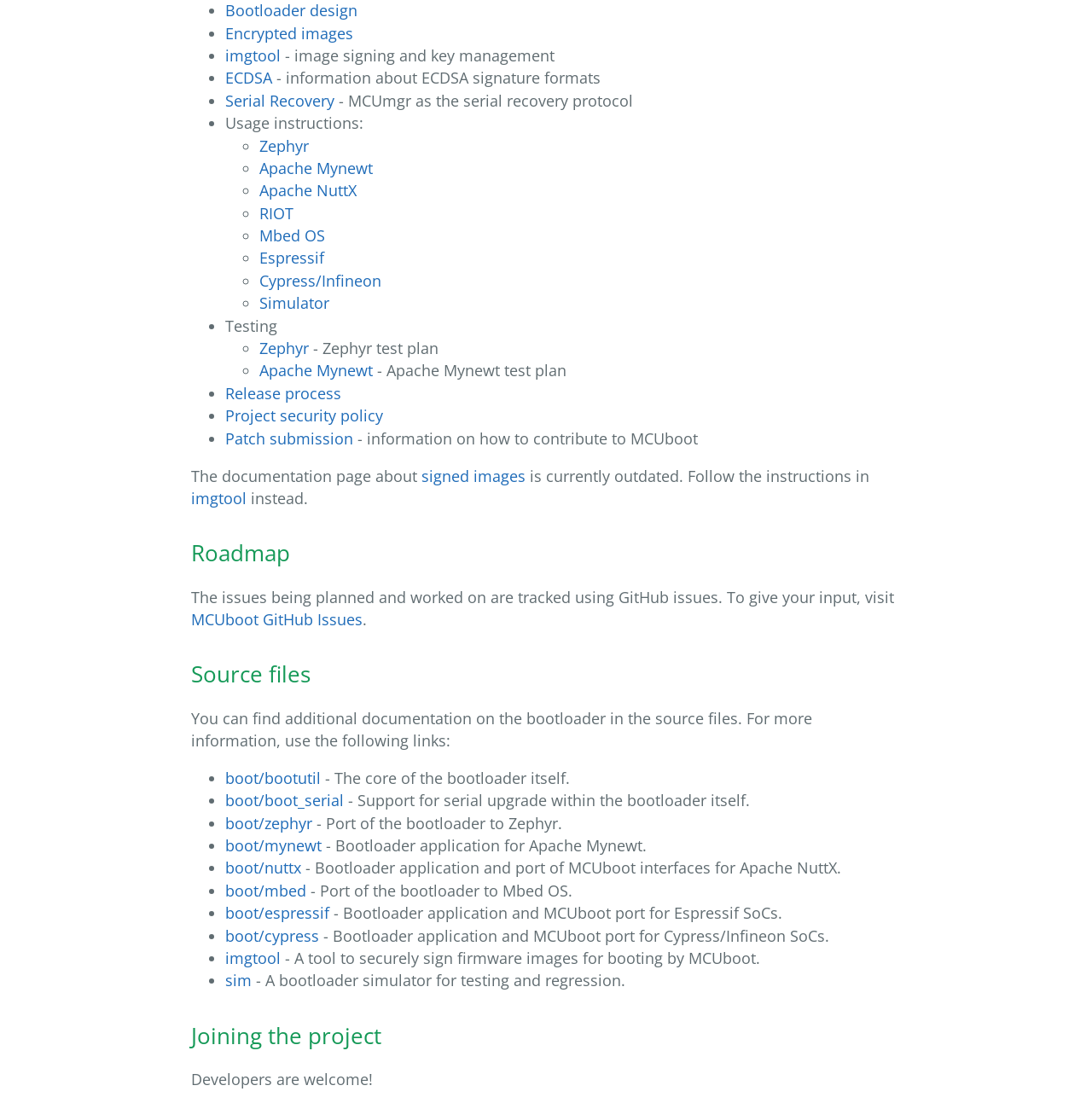Use a single word or phrase to answer the question: What is the last link on the webpage?

boot/cypress